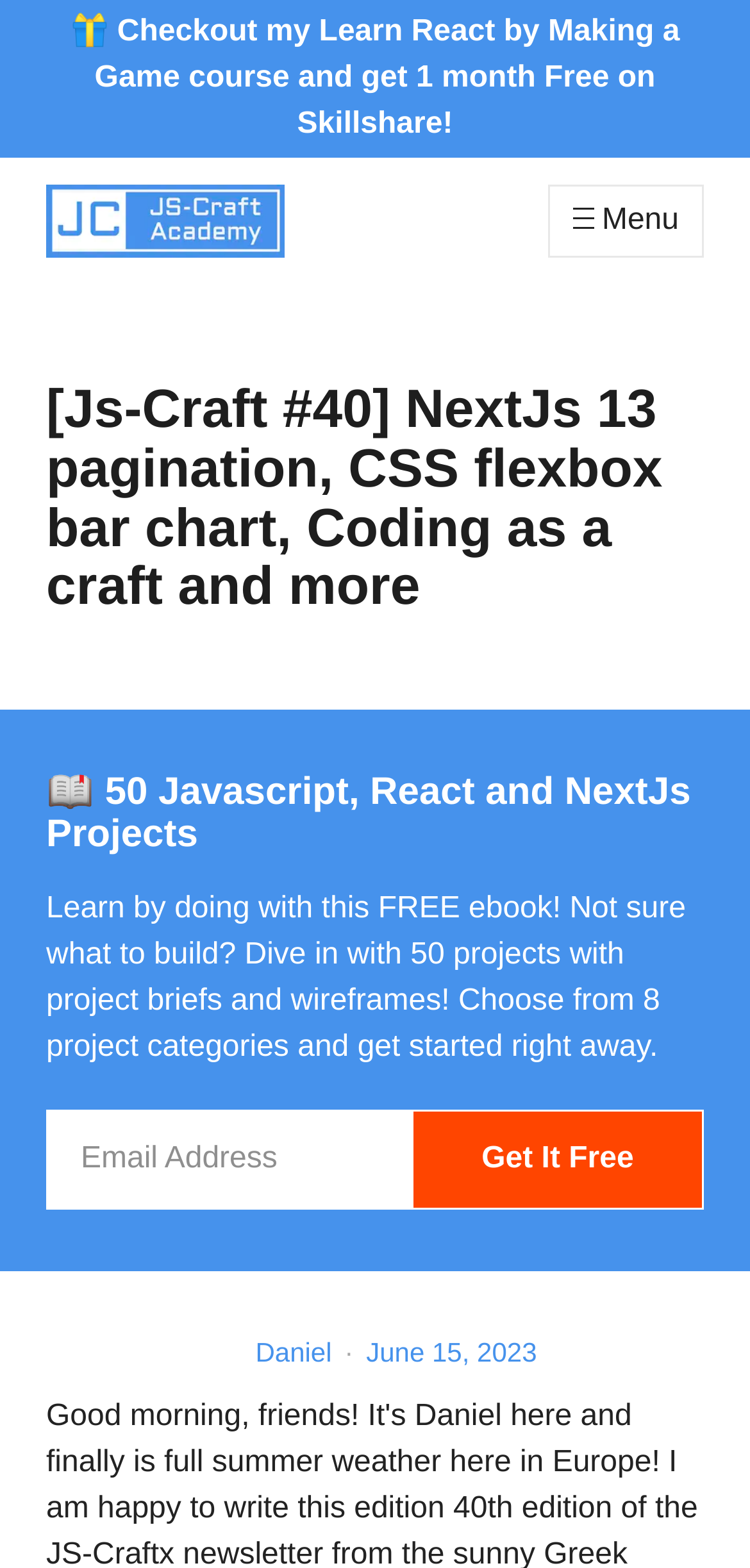Please identify the coordinates of the bounding box for the clickable region that will accomplish this instruction: "Get the free ebook".

[0.551, 0.709, 0.936, 0.77]